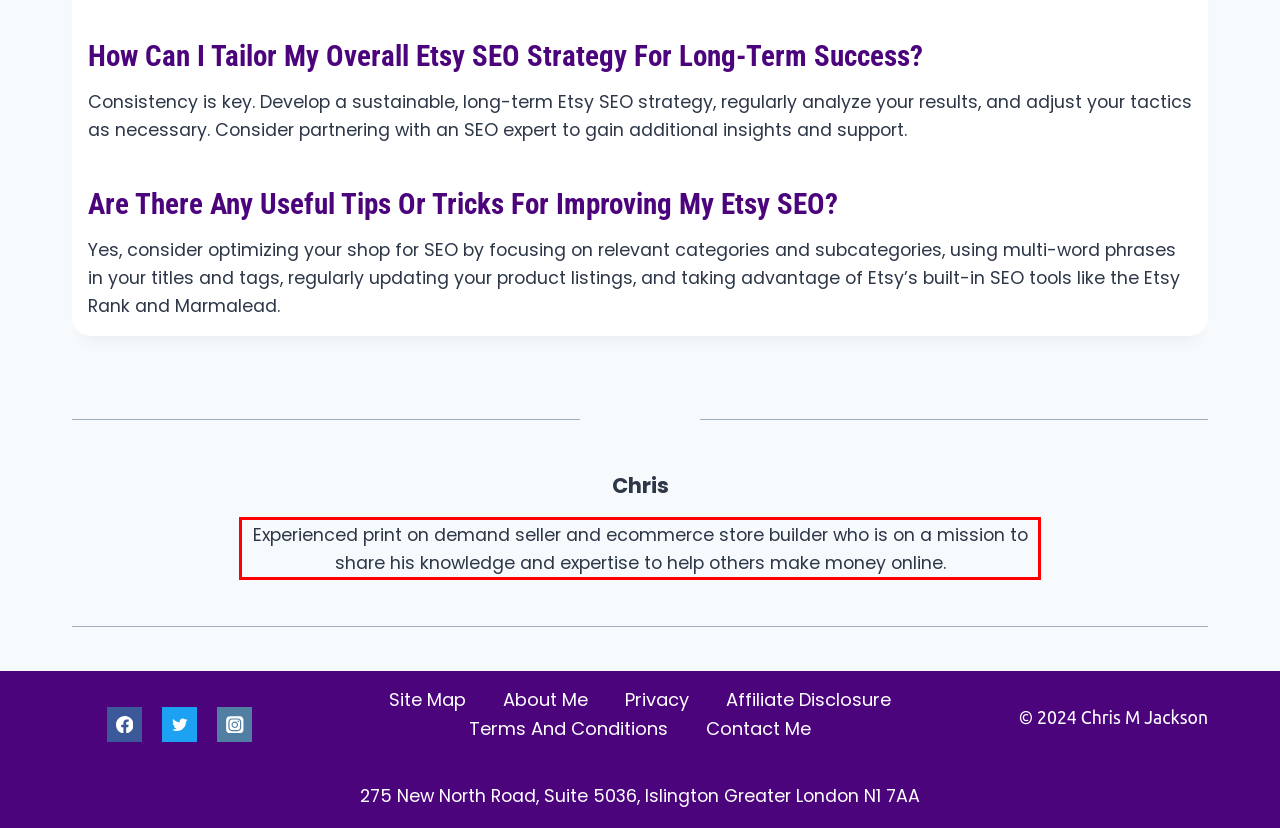You are provided with a screenshot of a webpage featuring a red rectangle bounding box. Extract the text content within this red bounding box using OCR.

Experienced print on demand seller and ecommerce store builder who is on a mission to share his knowledge and expertise to help others make money online.